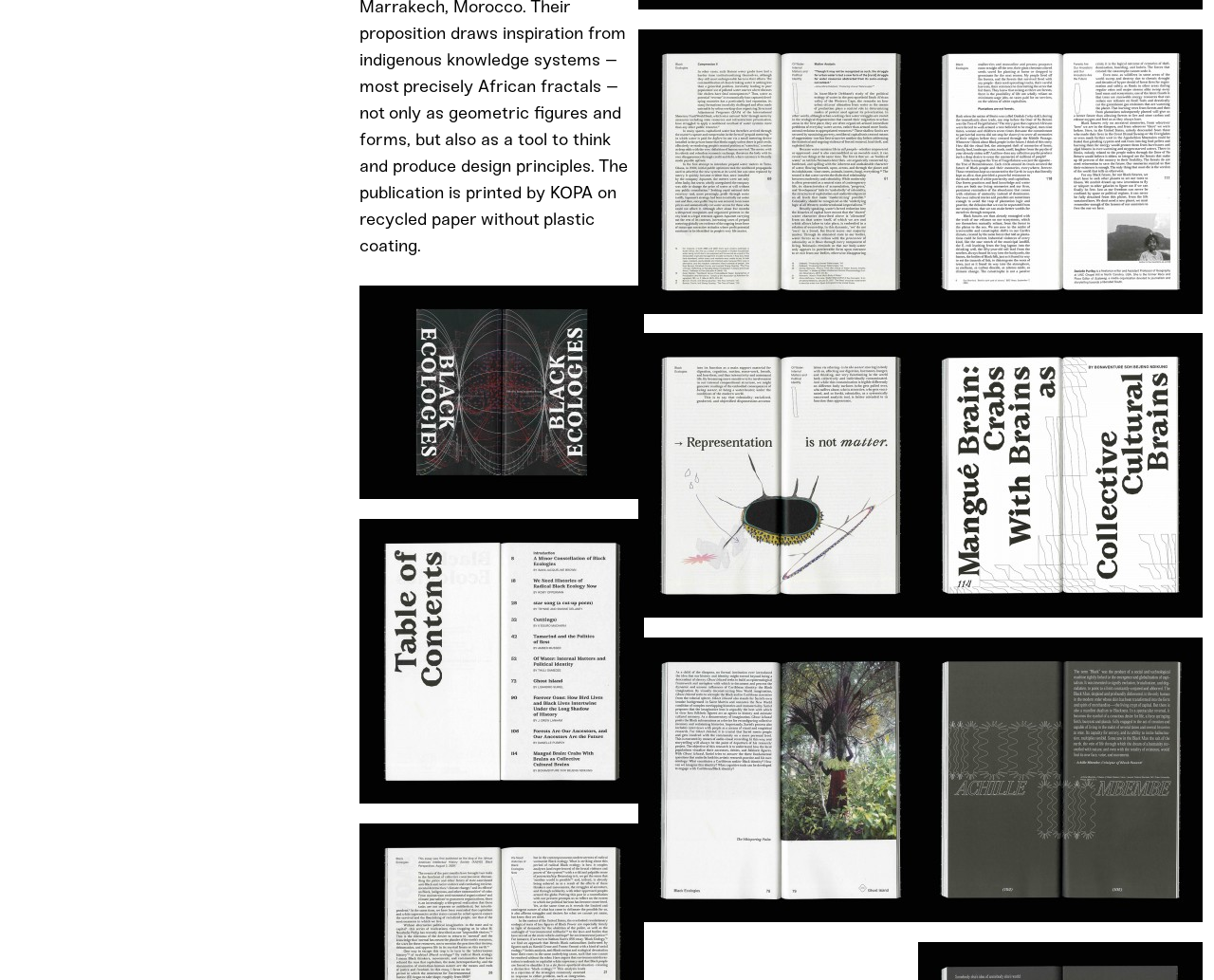Locate the bounding box coordinates of the element that needs to be clicked to carry out the instruction: "view image 1". The coordinates should be given as four float numbers ranging from 0 to 1, i.e., [left, top, right, bottom].

[0.296, 0.493, 0.53, 0.514]